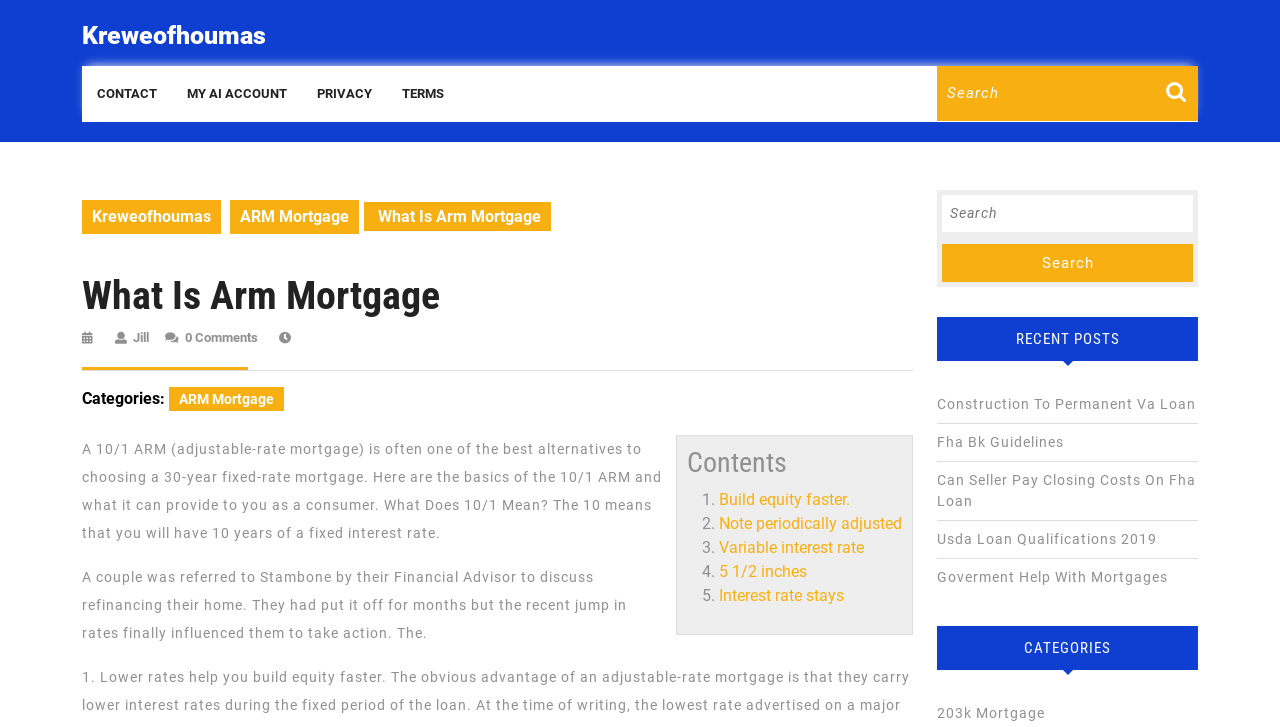Describe all the key features and sections of the webpage thoroughly.

This webpage is about ARM mortgages, specifically discussing what an ARM mortgage is and its benefits. At the top left corner, there is a link to the website's homepage, "Kreweofhoumas", and a navigation menu with links to "CONTACT", "MY AI ACCOUNT", "PRIVACY", and "TERMS". 

On the top right side, there is a search bar with a "Search" button next to it. Below the search bar, there are two links, "Kreweofhoumas" and "ARM Mortgage", which seem to be related to the website's branding and the main topic of the page.

The main content of the page starts with a heading "What Is Arm Mortgage" followed by a brief description of what an ARM mortgage is. Below this, there are several links to related topics, including "Jill Jill" and "ARM Mortgage", as well as a "Categories" section with a link to "ARM Mortgage".

The page then lists the contents of the article, which includes five points: "Build equity faster", "Note periodically adjusted", "Variable interest rate", "5 1/2 inches", and "Interest rate stays". Each point is a link that likely leads to more information about that specific topic.

The article then explains what a 10/1 ARM is and how it works, including a brief story about a couple who refinanced their home. The article also mentions the benefits of a 10/1 ARM, including lower rates that help build equity faster.

On the right side of the page, there are two complementary sections. The first section has a search bar and a "Search" button, similar to the one at the top right corner. The second section has a heading "RECENT POSTS" and lists several links to related articles, including "Construction To Permanent Va Loan", "Fha Bk Guidelines", and "Usda Loan Qualifications 2019". Below this, there is a heading "CATEGORIES" with a link to "203k Mortgage".